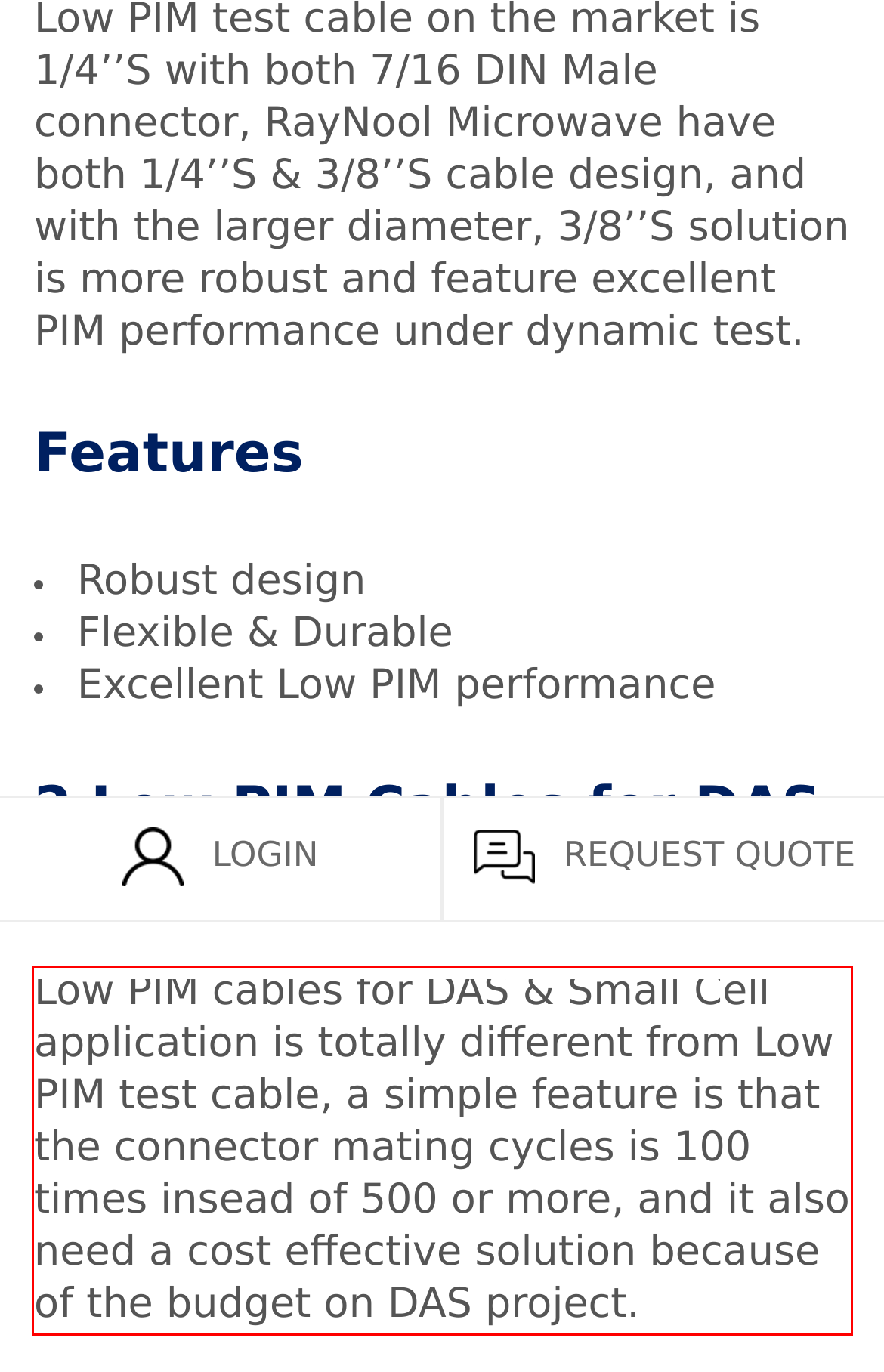You have a screenshot of a webpage, and there is a red bounding box around a UI element. Utilize OCR to extract the text within this red bounding box.

Low PIM cables for DAS & Small Cell application is totally different from Low PIM test cable, a simple feature is that the connector mating cycles is 100 times insead of 500 or more, and it also need a cost effective solution because of the budget on DAS project.